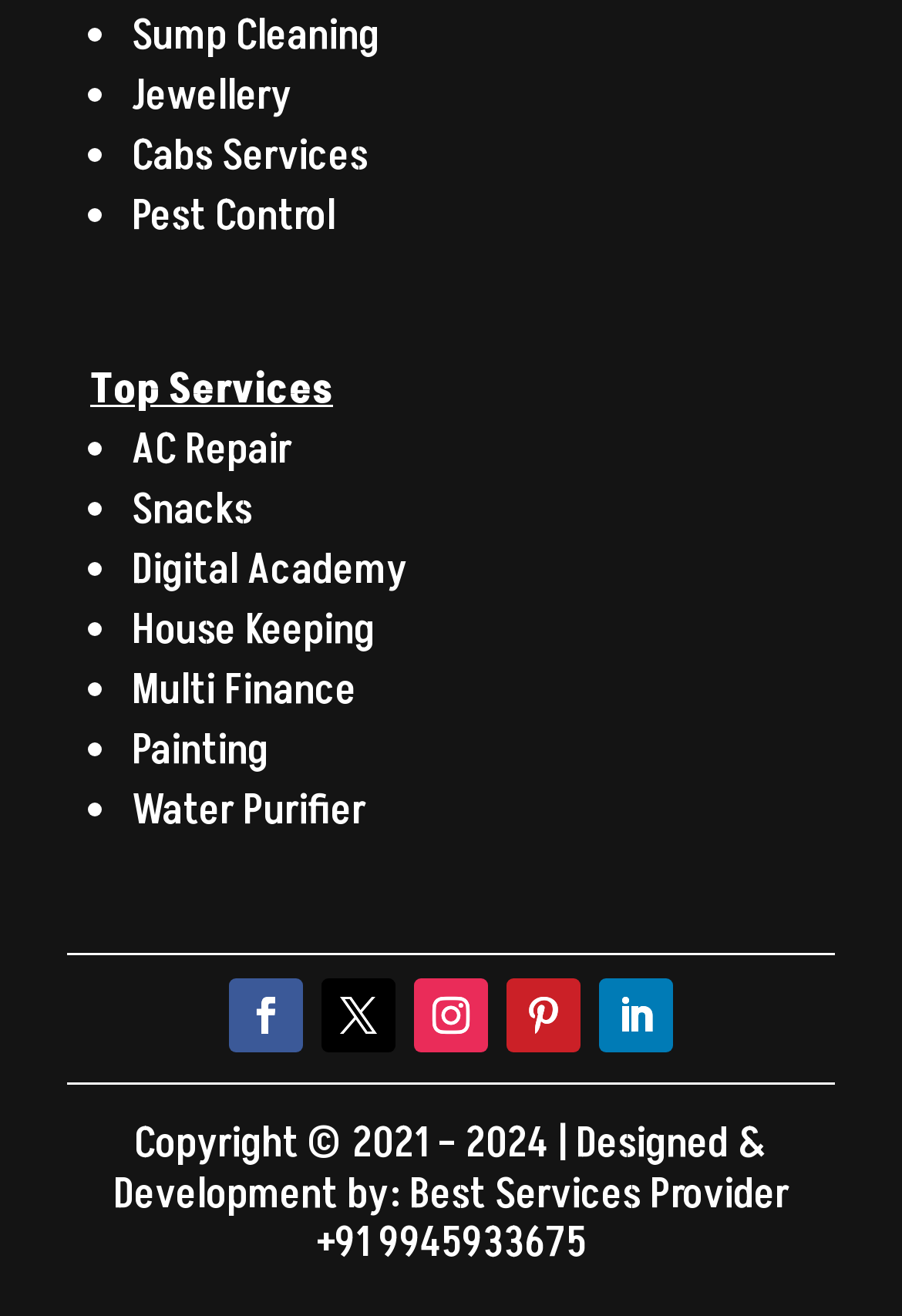What is the phone number listed at the bottom?
Answer the question with as much detail as possible.

I looked at the bottom of the page and found a link with the phone number '+91 9945933675' listed.